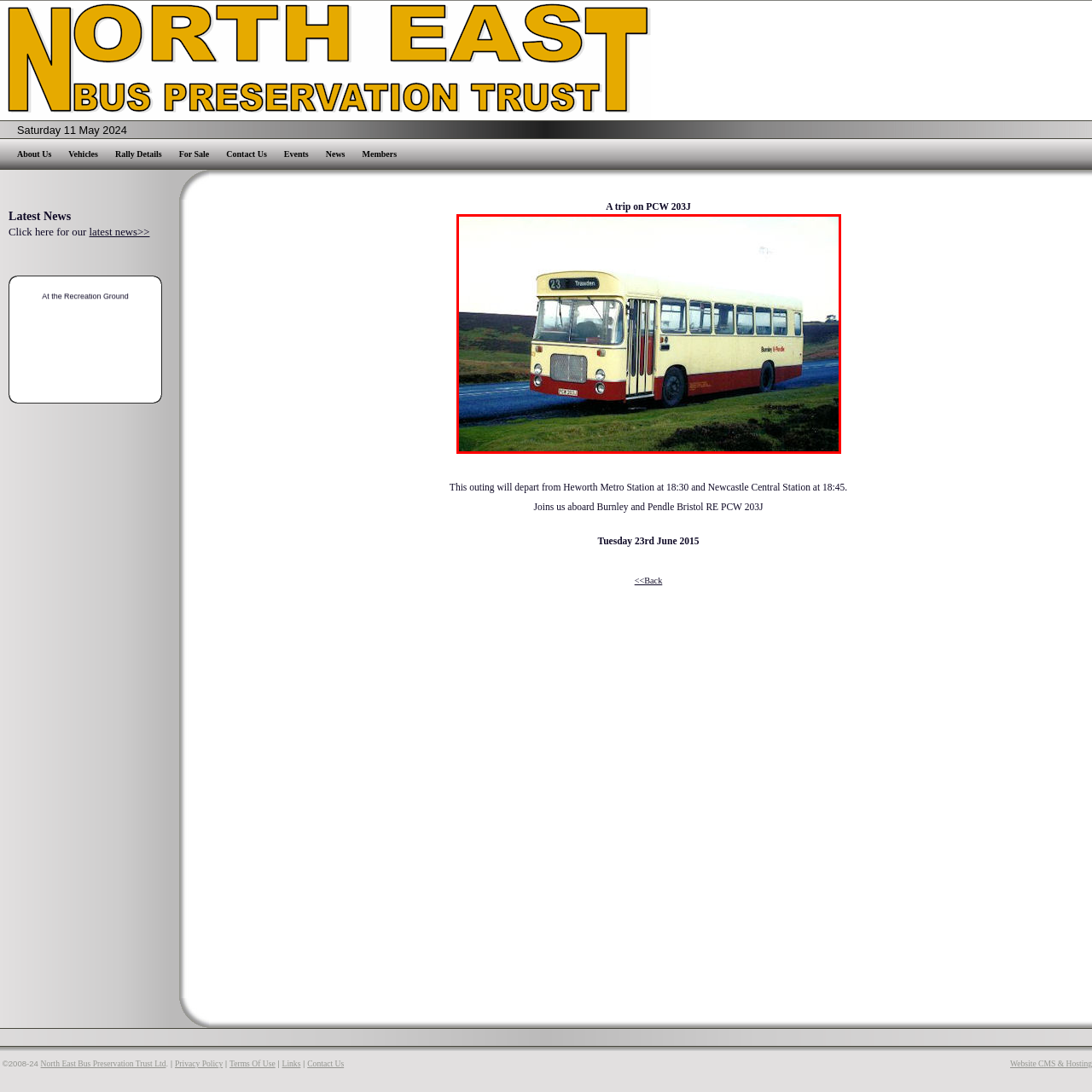What is the registration number of the bus?  
Look closely at the image marked by the red border and give a detailed response rooted in the visual details found within the image.

The registration number of the bus can be seen on the vehicle, marked as 'PCW 203J', which highlights its historical significance, particularly for those interested in vintage transportation or bus rallies.